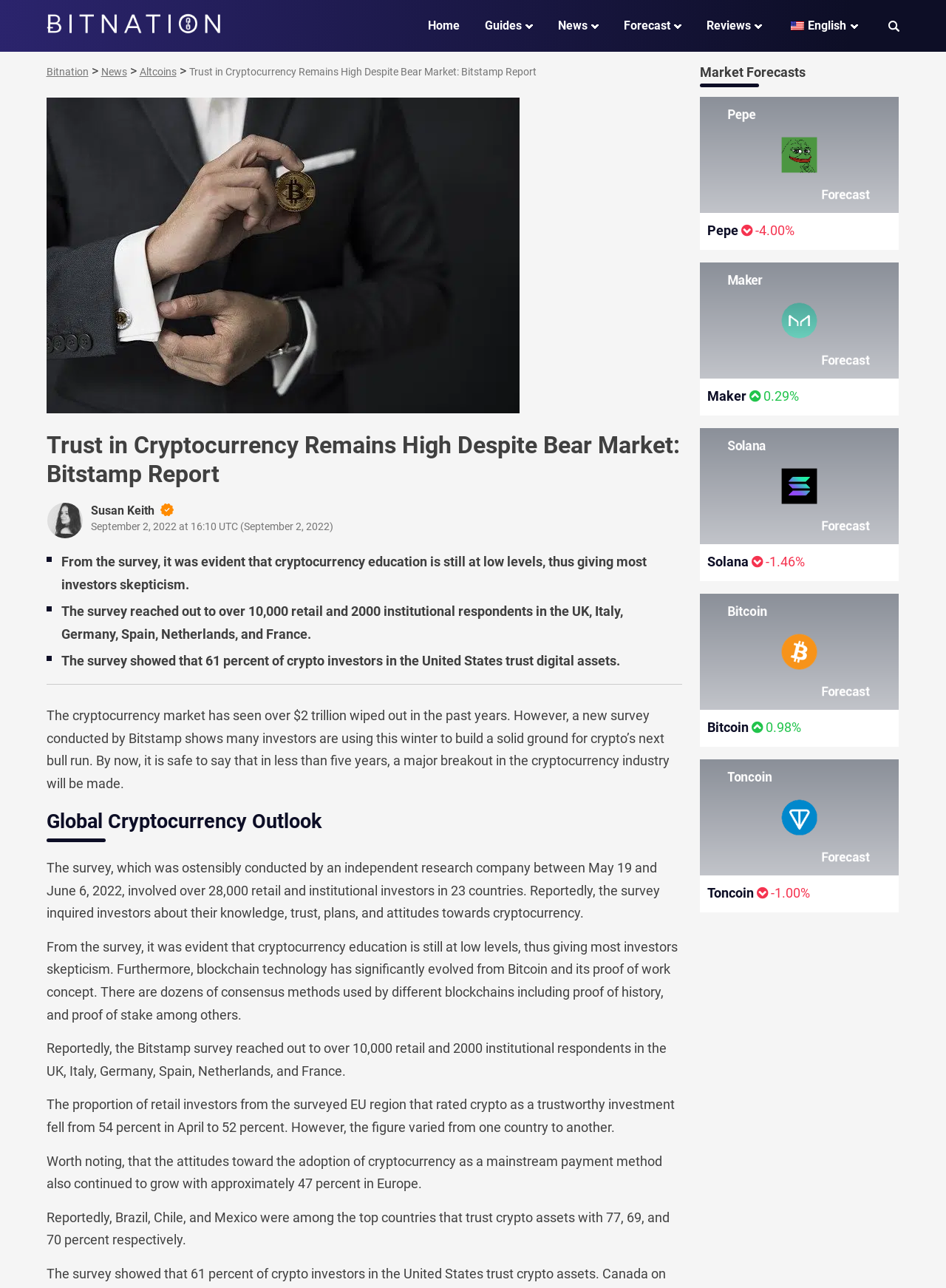Please provide a brief answer to the following inquiry using a single word or phrase:
What is the name of the author of this article?

Susan Keith